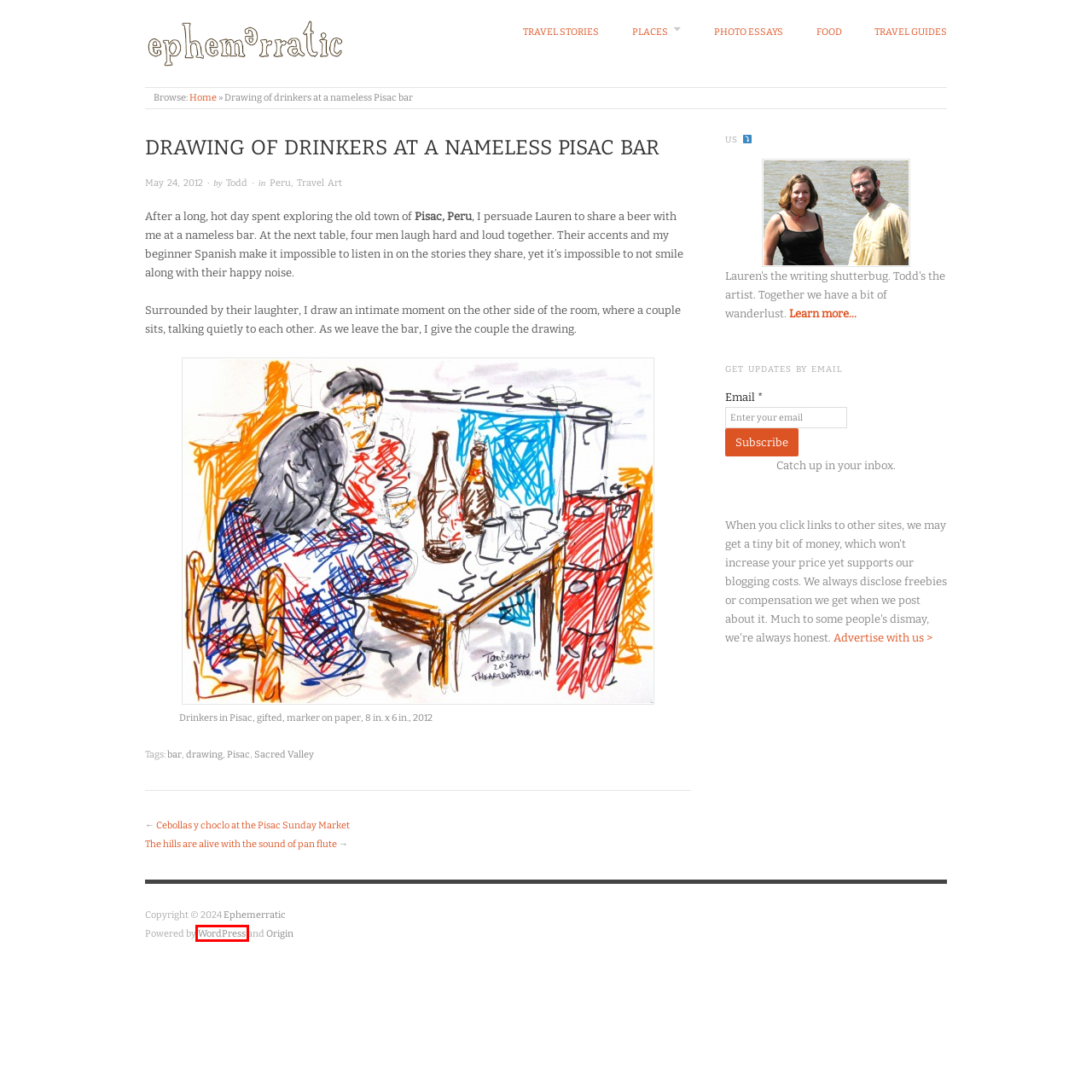Given a screenshot of a webpage featuring a red bounding box, identify the best matching webpage description for the new page after the element within the red box is clicked. Here are the options:
A. About - Ephemerratic
B. drawing Archives - Ephemerratic
C. Photo Essays Archives - Ephemerratic
D. Travel Stories Archives - Ephemerratic
E. Travel Art Archives - Ephemerratic
F. Sacred Valley Archives - Ephemerratic
G. Advertise - Ephemerratic
H. Blog Tool, Publishing Platform, and CMS – WordPress.org

H